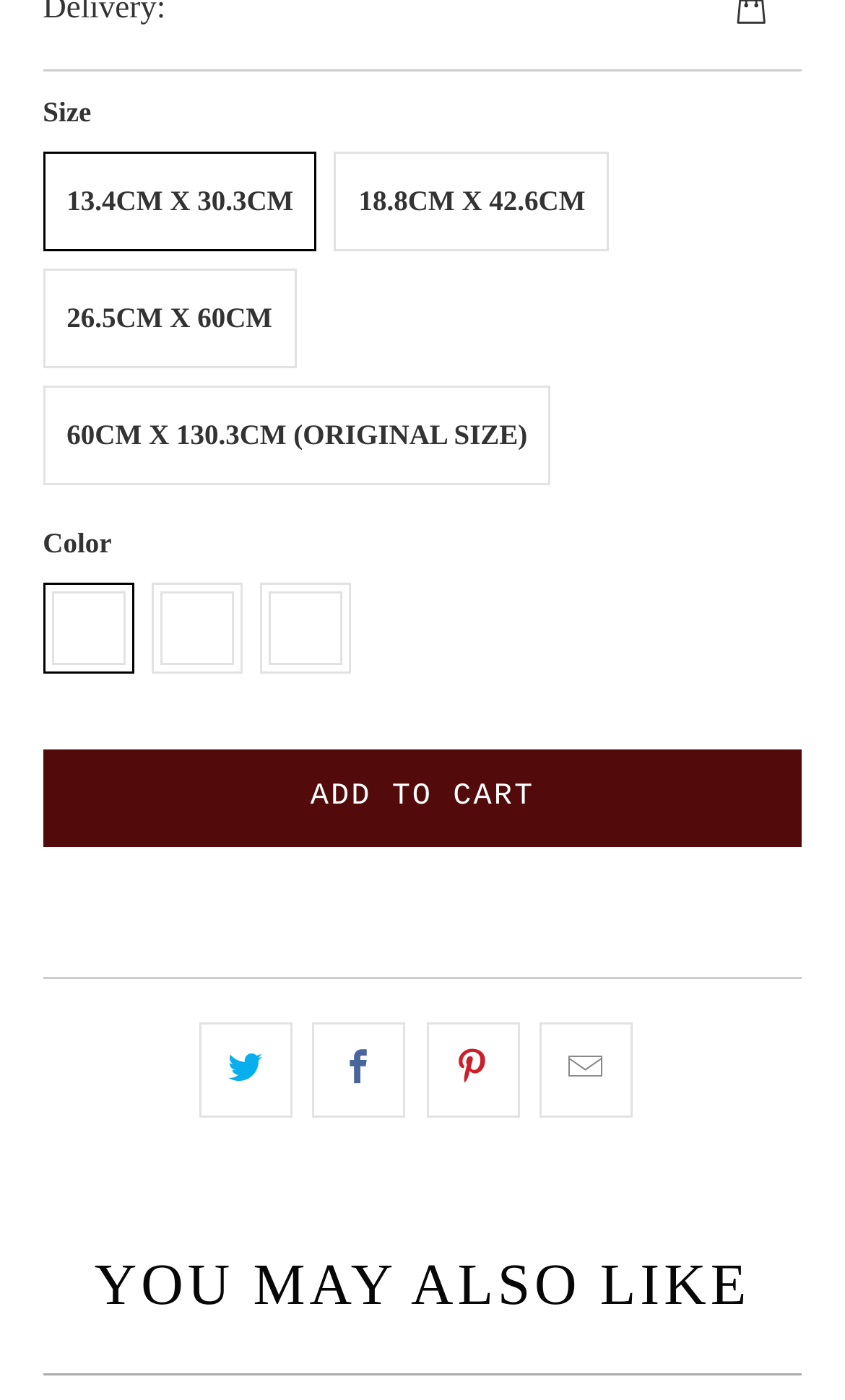Find the bounding box coordinates of the element to click in order to complete the given instruction: "select a size."

[0.051, 0.068, 0.108, 0.091]